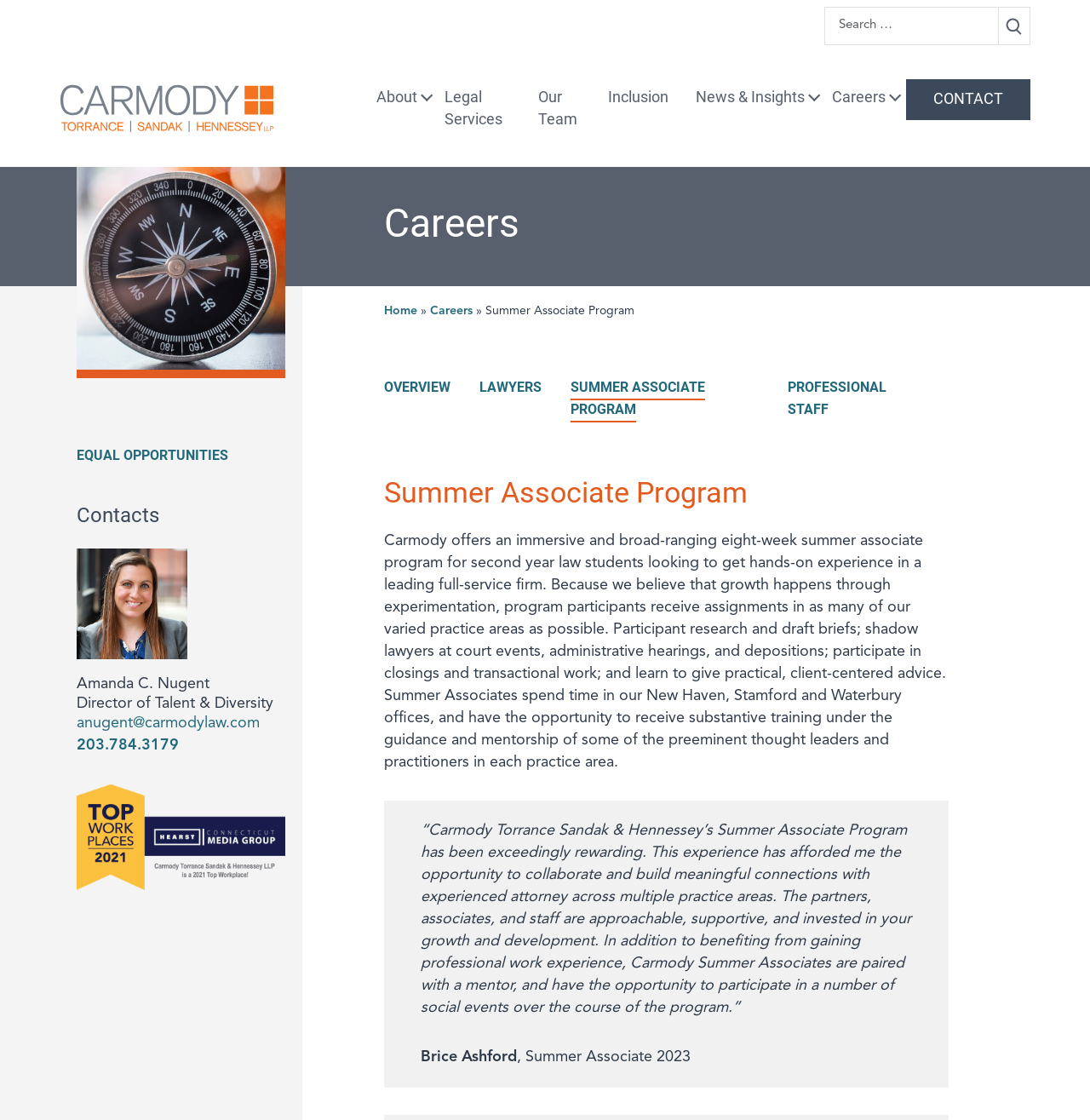Please identify the bounding box coordinates of the region to click in order to complete the task: "Learn more about the Summer Associate Program". The coordinates must be four float numbers between 0 and 1, specified as [left, top, right, bottom].

[0.445, 0.272, 0.582, 0.283]